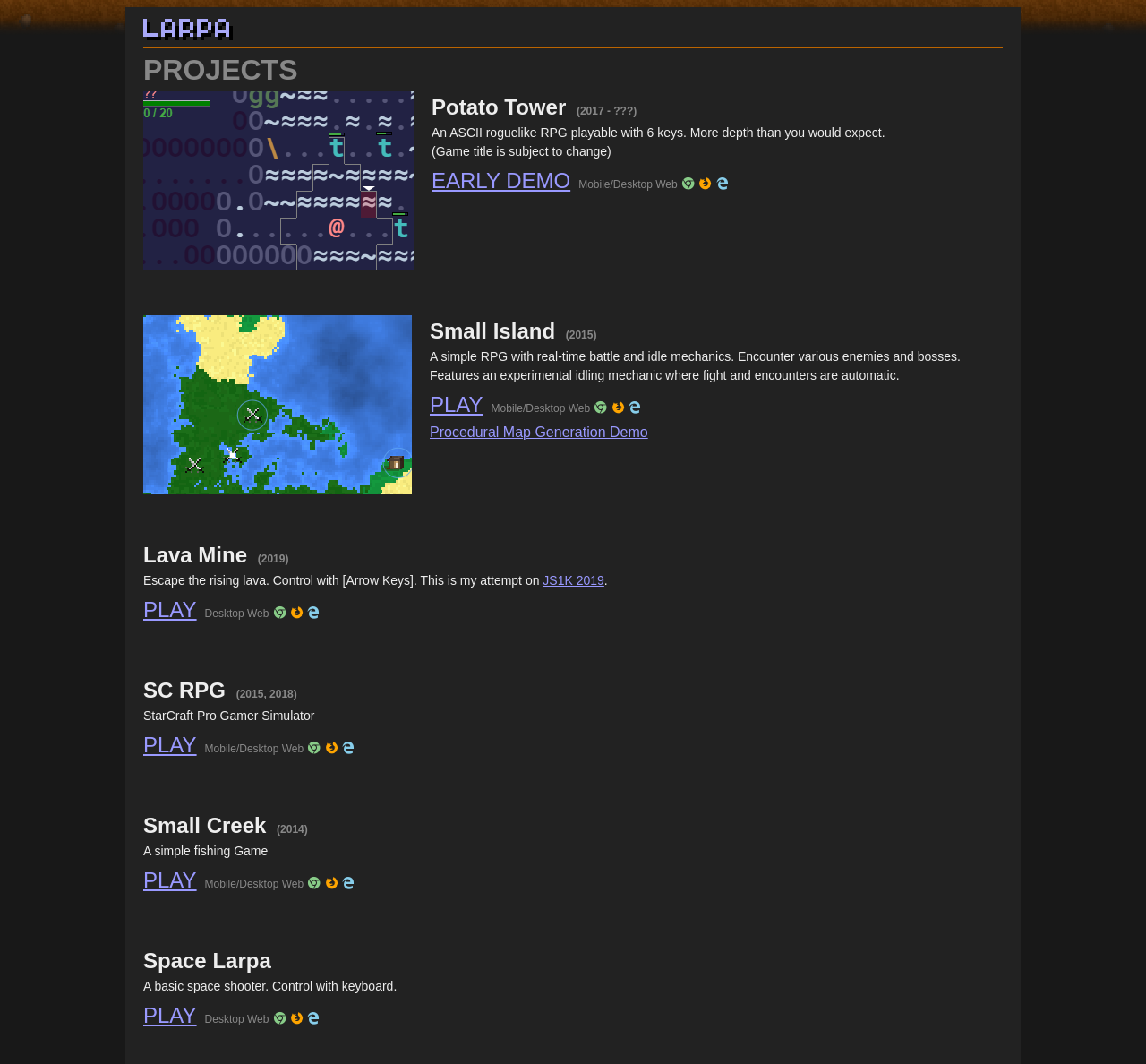Identify the bounding box coordinates of the area that should be clicked in order to complete the given instruction: "Select a language". The bounding box coordinates should be four float numbers between 0 and 1, i.e., [left, top, right, bottom].

None